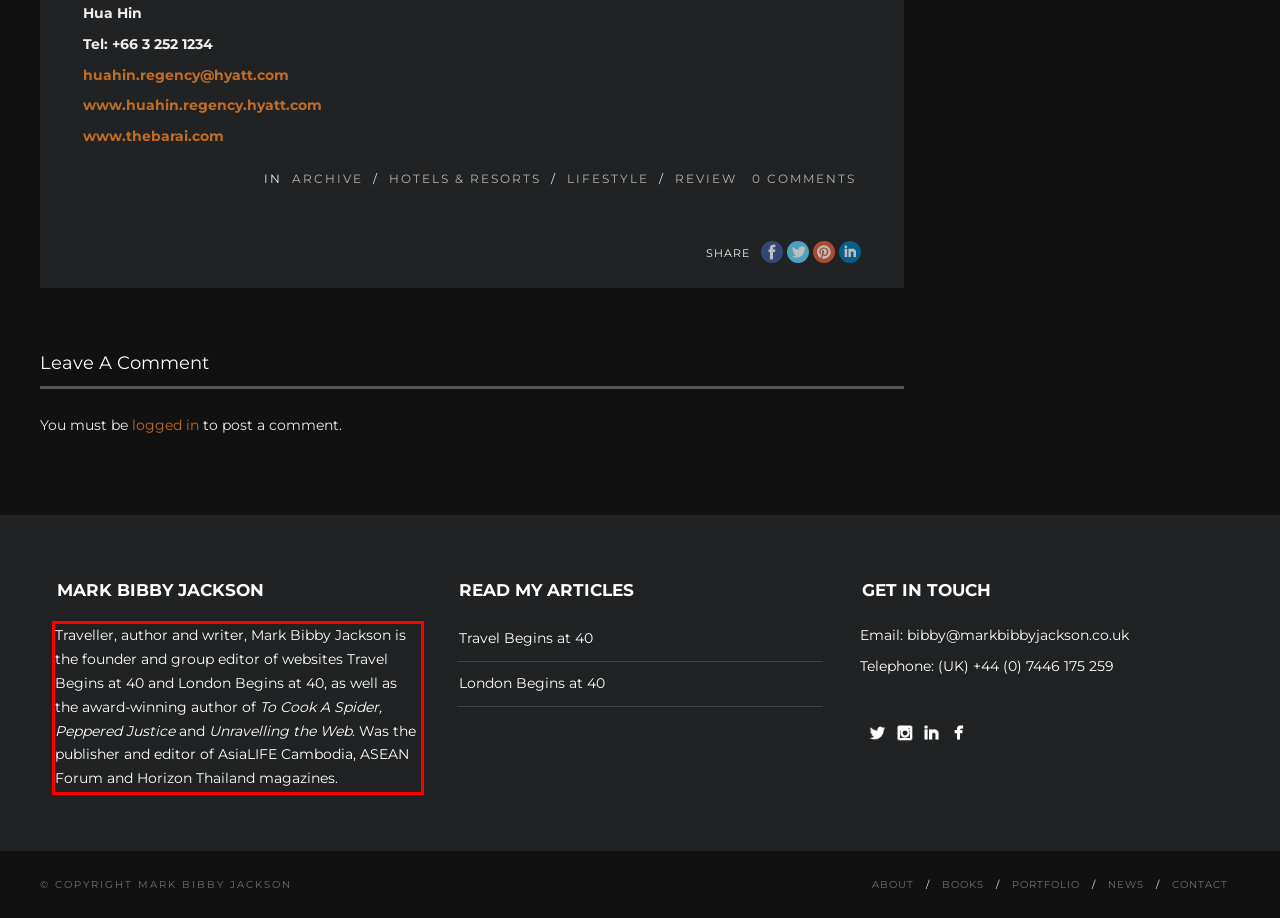Inspect the webpage screenshot that has a red bounding box and use OCR technology to read and display the text inside the red bounding box.

Traveller, author and writer, Mark Bibby Jackson is the founder and group editor of websites Travel Begins at 40 and London Begins at 40, as well as the award-winning author of To Cook A Spider, Peppered Justice and Unravelling the Web. Was the publisher and editor of AsiaLIFE Cambodia, ASEAN Forum and Horizon Thailand magazines.